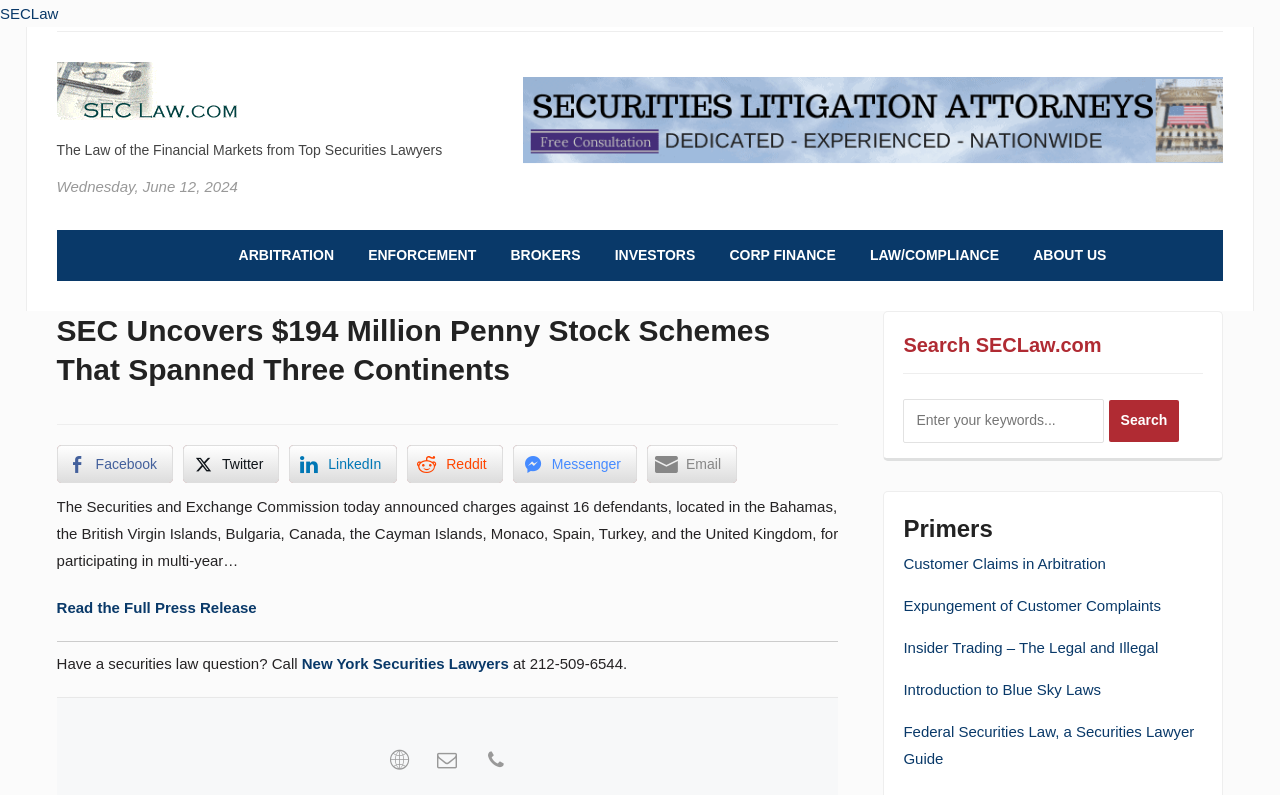Please provide a brief answer to the following inquiry using a single word or phrase:
What is the name of the law firm?

SECLaw